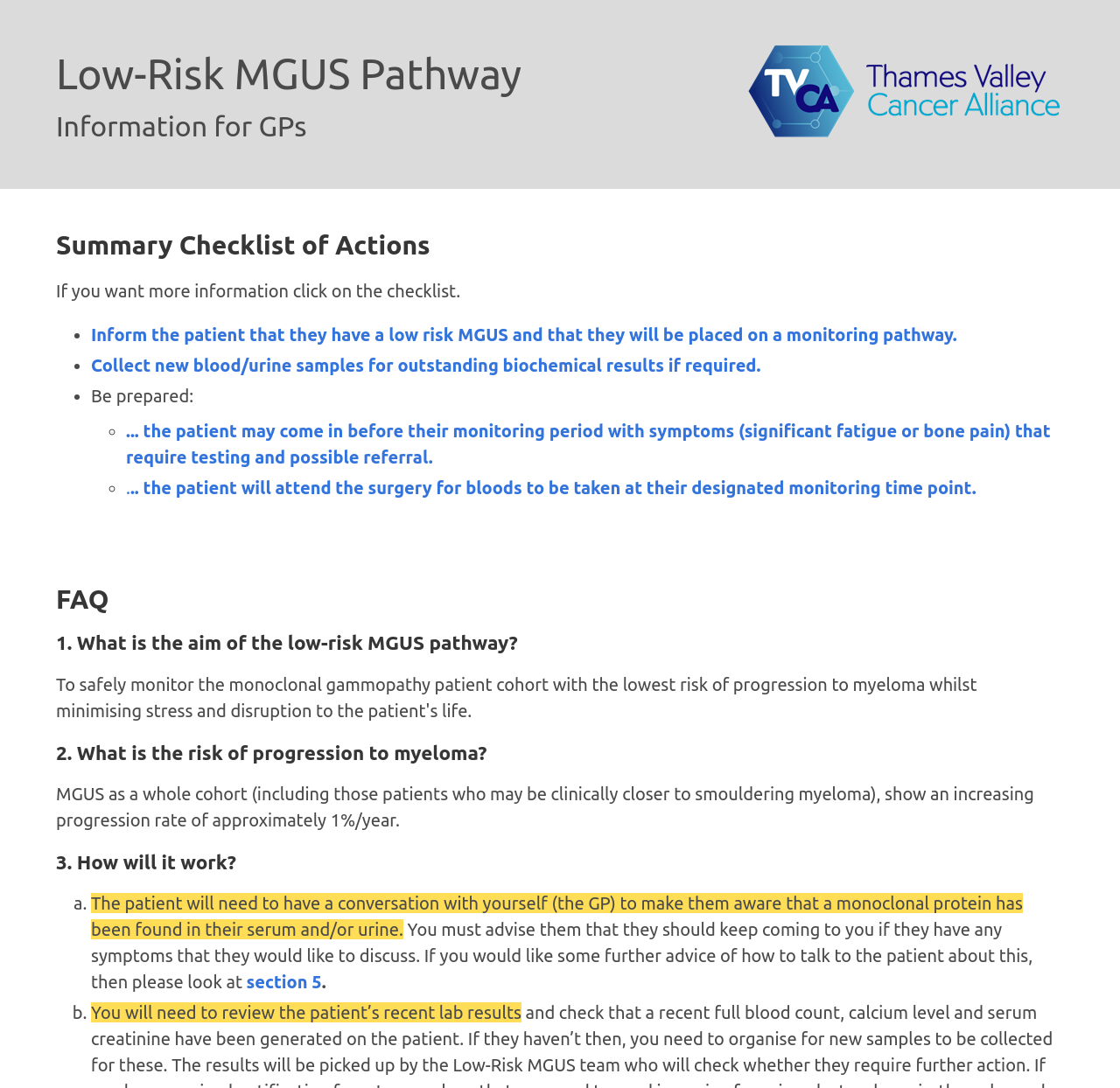Refer to the screenshot and answer the following question in detail:
What may the patient experience before their monitoring period?

The patient may experience symptoms such as significant fatigue or bone pain before their monitoring period, as indicated by the text '... the patient may come in before their monitoring period with symptoms (significant fatigue or bone pain) that require testing and possible referral'.